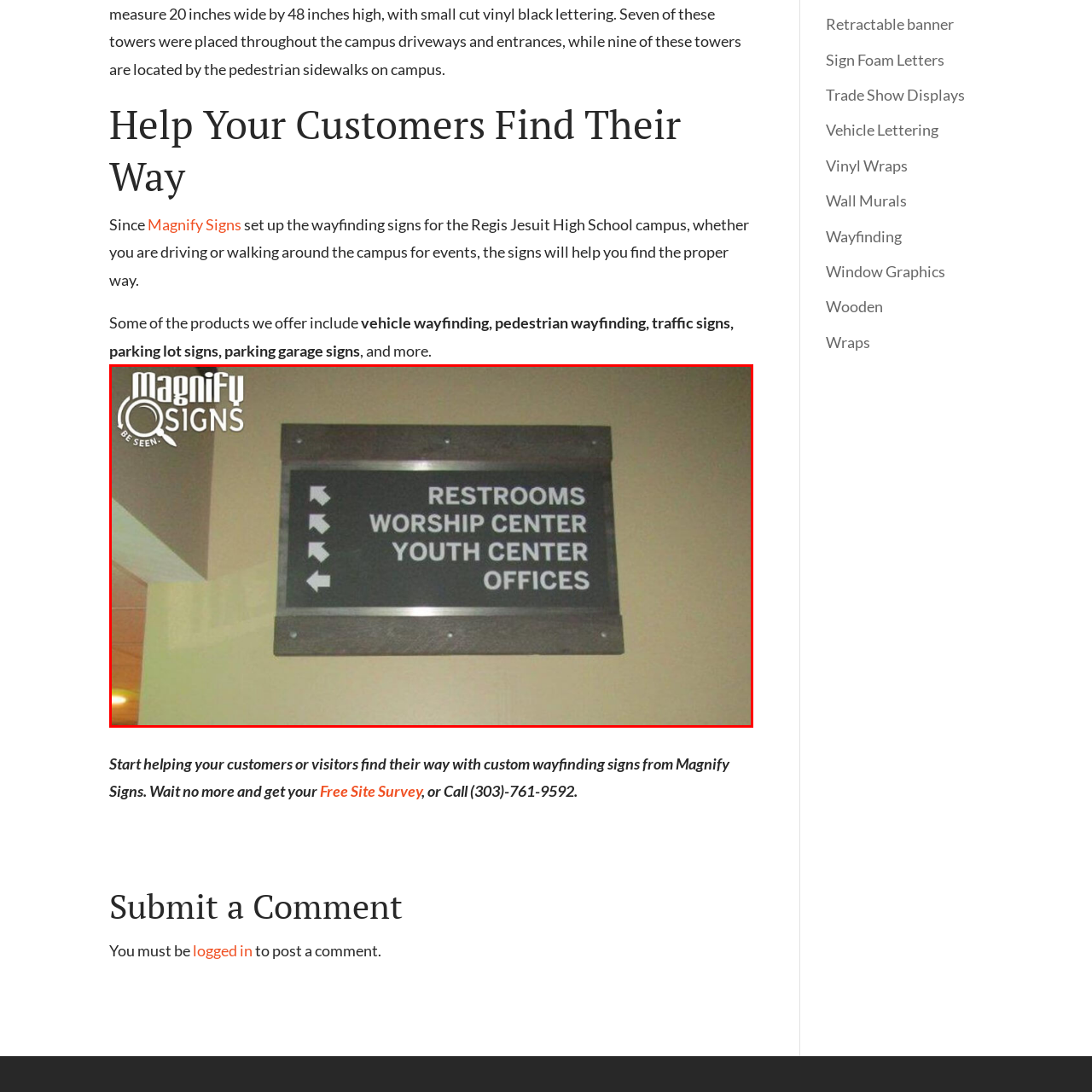Pay attention to the red boxed area, How many areas are indicated on the sign? Provide a one-word or short phrase response.

Four